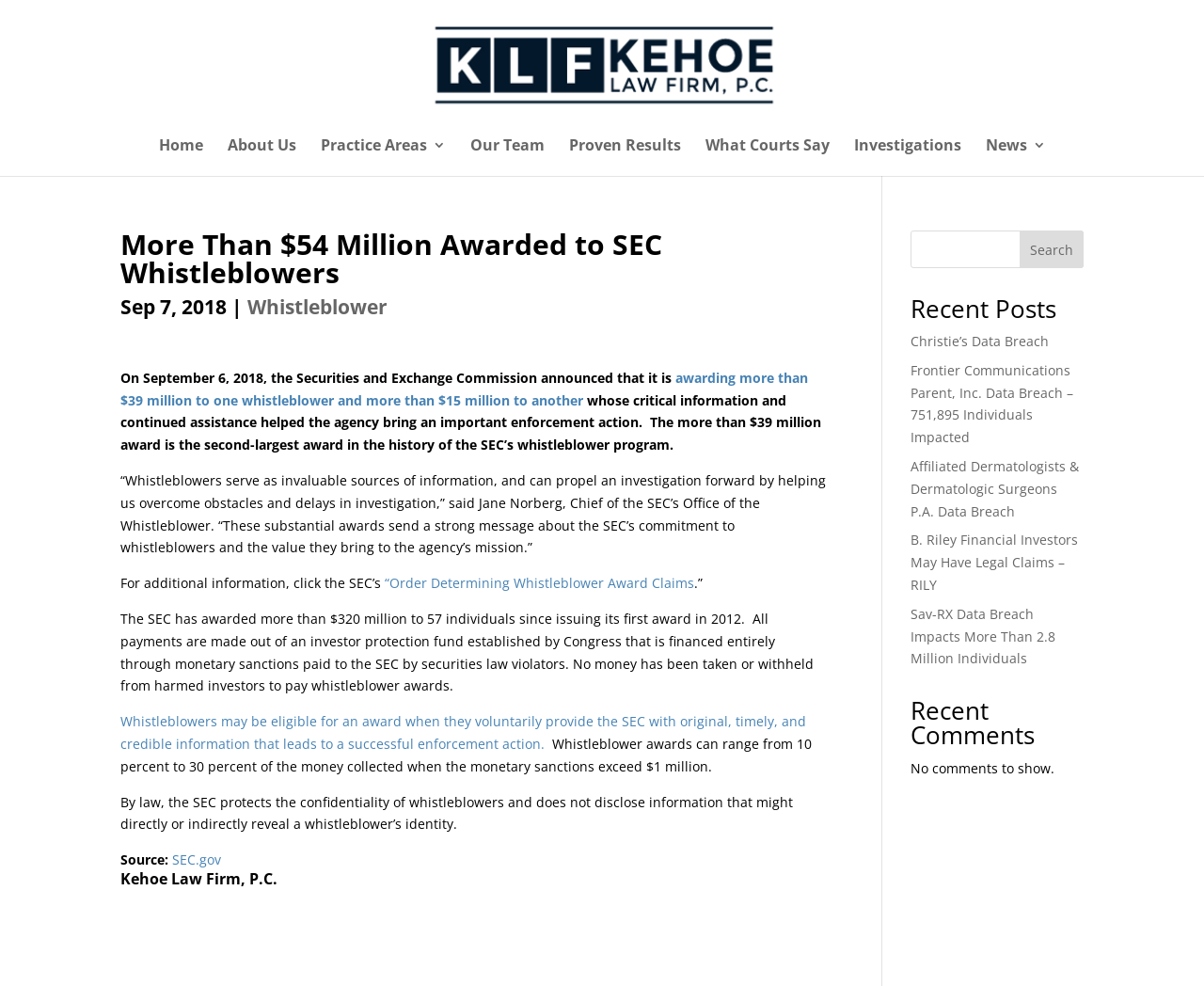Given the element description: "About Us", predict the bounding box coordinates of this UI element. The coordinates must be four float numbers between 0 and 1, given as [left, top, right, bottom].

[0.189, 0.14, 0.246, 0.178]